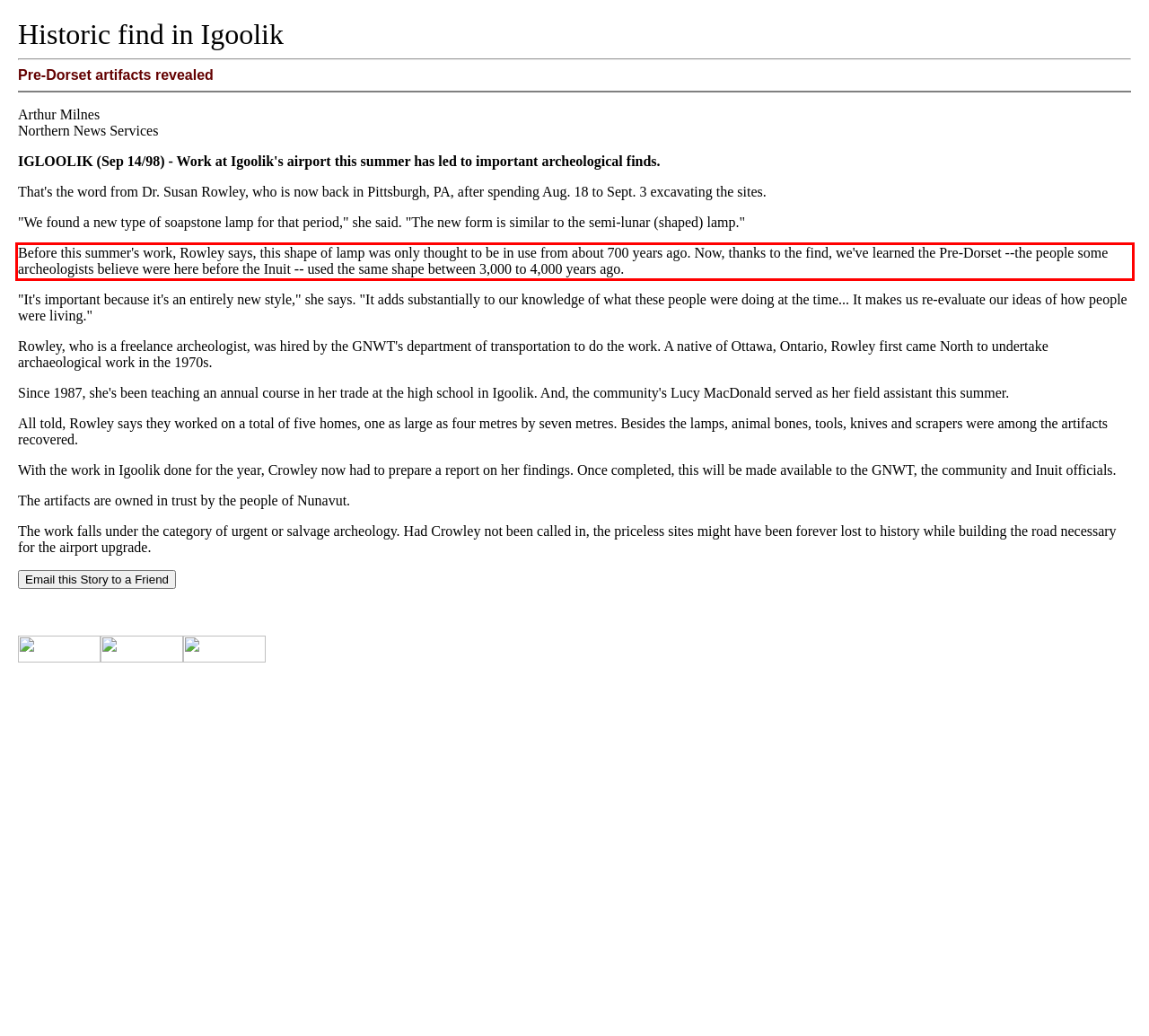Given a screenshot of a webpage containing a red bounding box, perform OCR on the text within this red bounding box and provide the text content.

Before this summer's work, Rowley says, this shape of lamp was only thought to be in use from about 700 years ago. Now, thanks to the find, we've learned the Pre-Dorset --the people some archeologists believe were here before the Inuit -- used the same shape between 3,000 to 4,000 years ago.